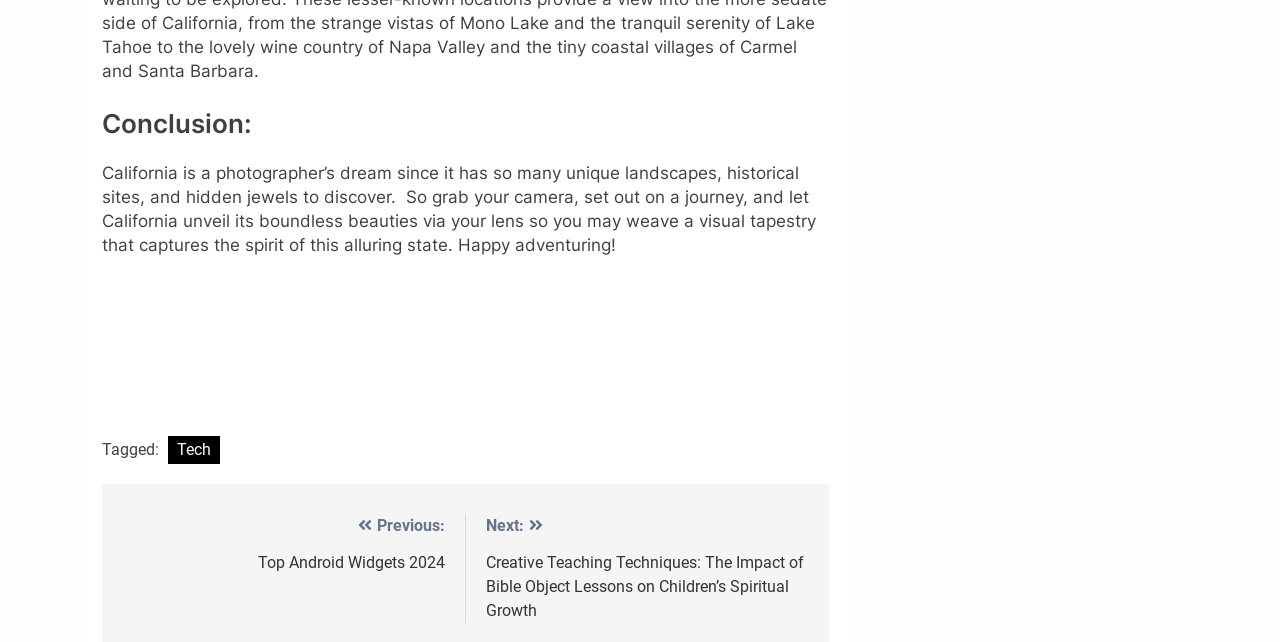Respond to the question below with a concise word or phrase:
What is the category of this post?

Tech